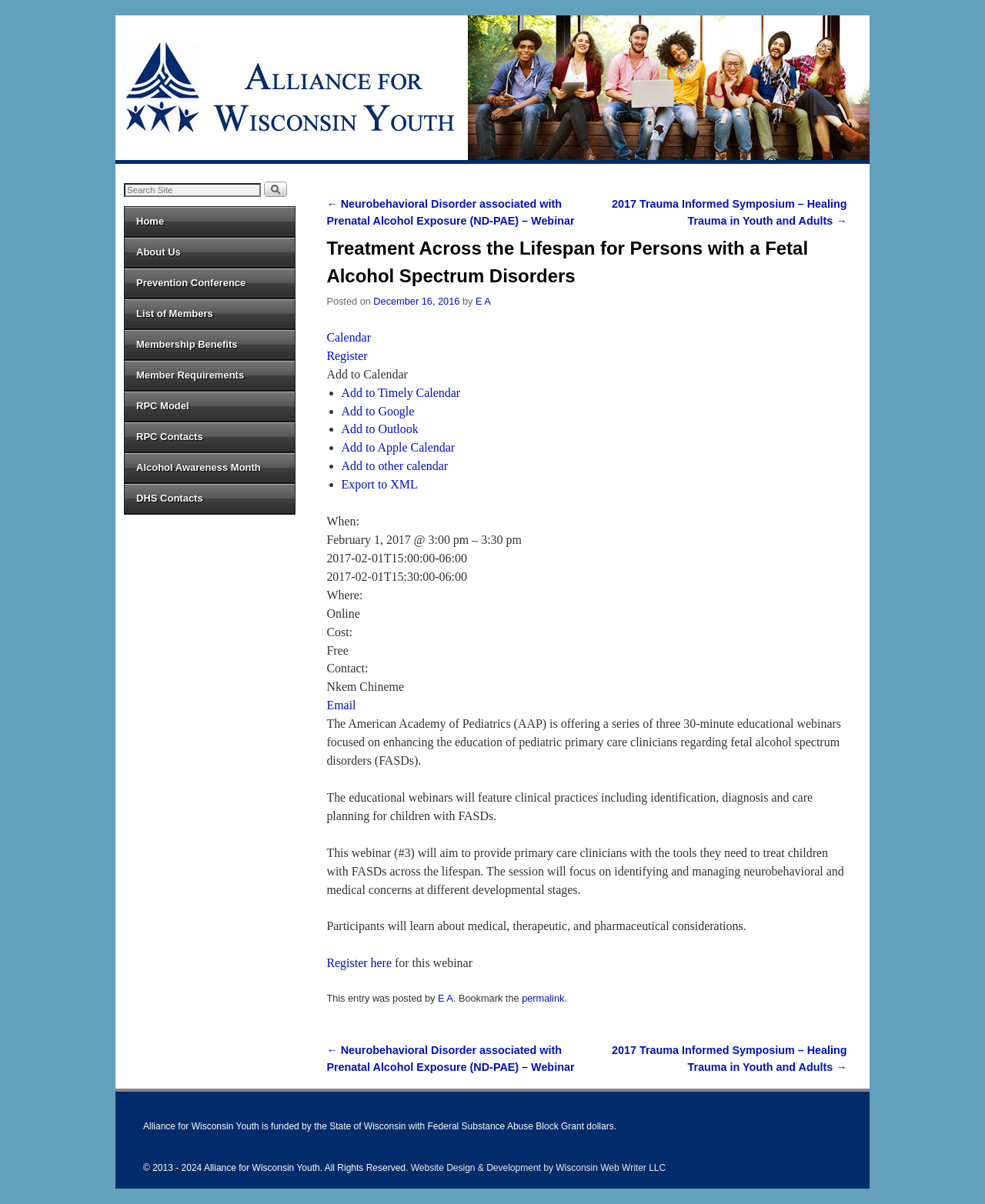Provide the bounding box coordinates for the UI element that is described by this text: "Add to other calendar". The coordinates should be in the form of four float numbers between 0 and 1: [left, top, right, bottom].

[0.347, 0.382, 0.455, 0.393]